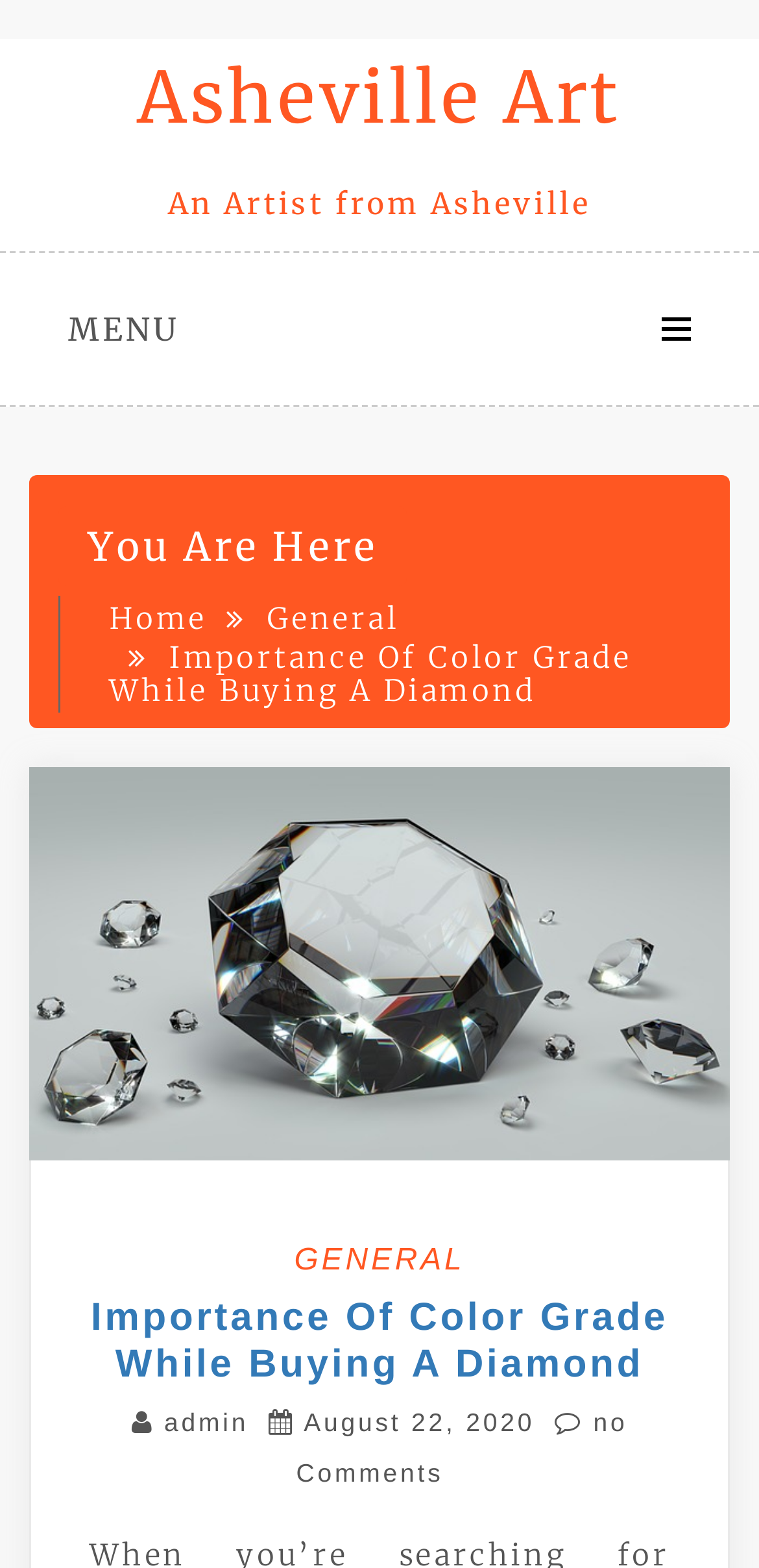Respond to the question below with a single word or phrase:
What is the name of the artist?

An Artist from Asheville